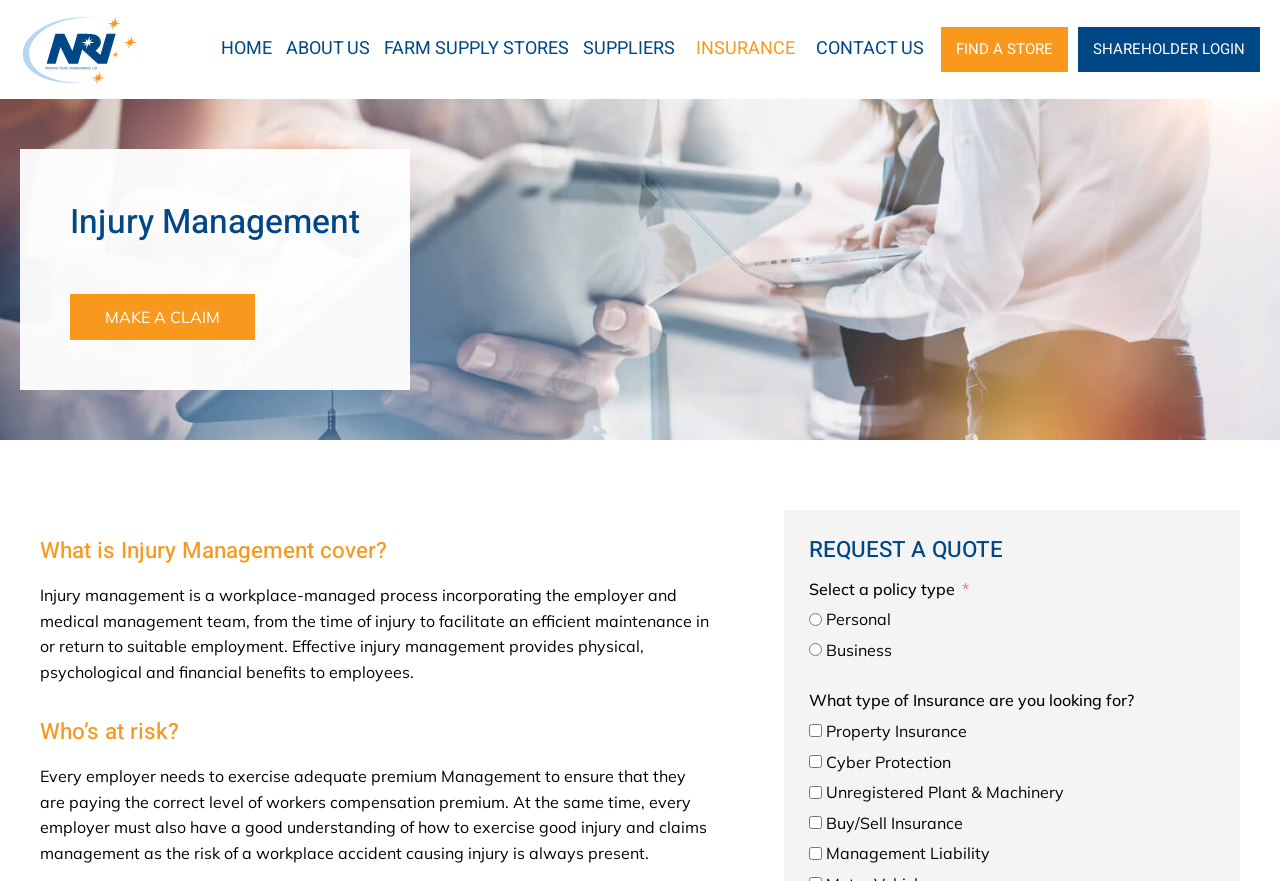Using the information in the image, give a comprehensive answer to the question: 
What is the main topic of this webpage?

Based on the webpage's content, including the heading 'Injury Management' and the description of injury management as a workplace-managed process, it is clear that the main topic of this webpage is injury management.